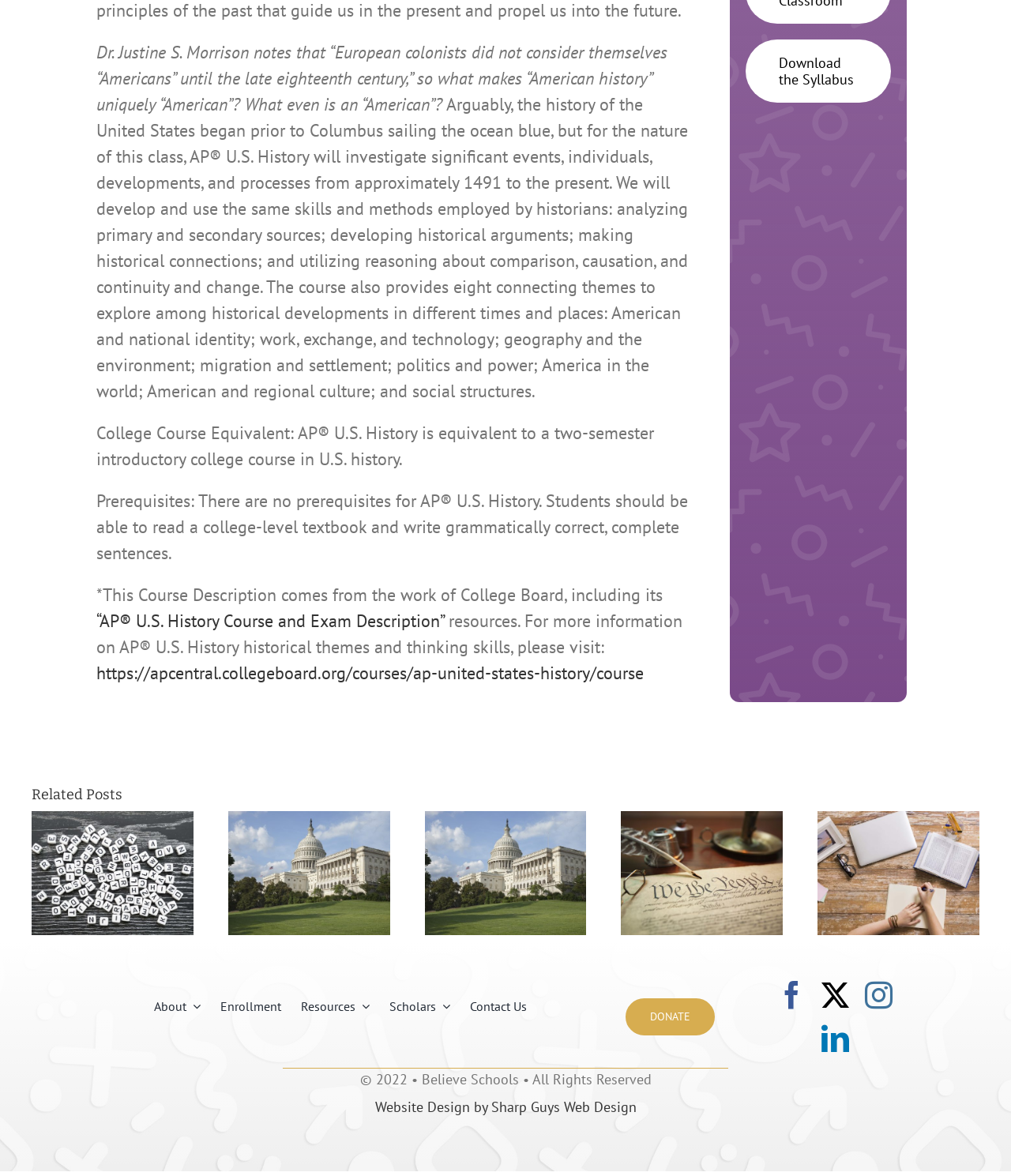Find the bounding box coordinates of the element's region that should be clicked in order to follow the given instruction: "Download the Syllabus". The coordinates should consist of four float numbers between 0 and 1, i.e., [left, top, right, bottom].

[0.738, 0.033, 0.882, 0.087]